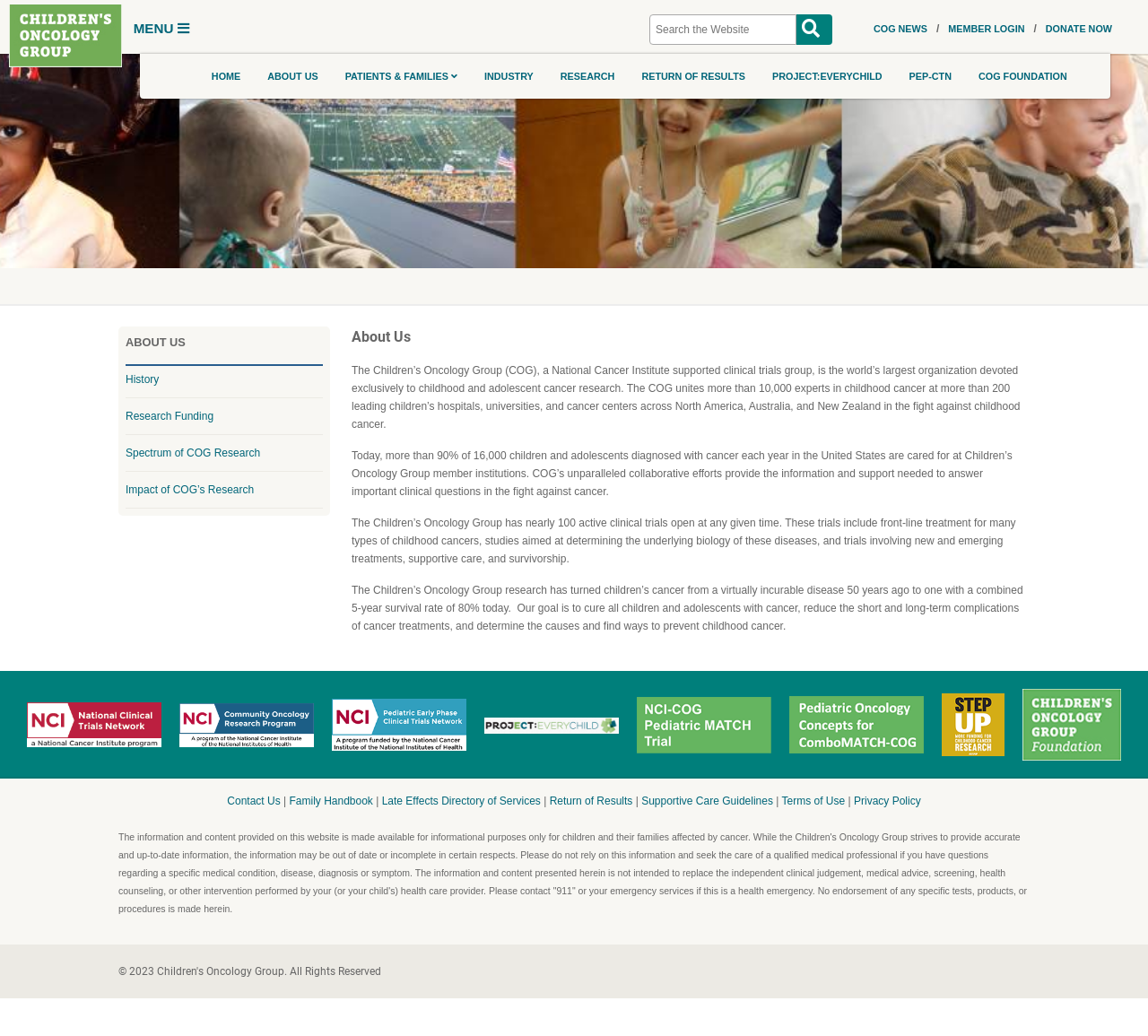How many experts are united in the fight against childhood cancer?
Analyze the image and provide a thorough answer to the question.

The number of experts united in the fight against childhood cancer can be found in the first paragraph of the main content, which states that the COG 'unites more than 10,000 experts in childhood cancer at more than 200 leading children’s hospitals, universities, and cancer centers across North America, Australia, and New Zealand'.